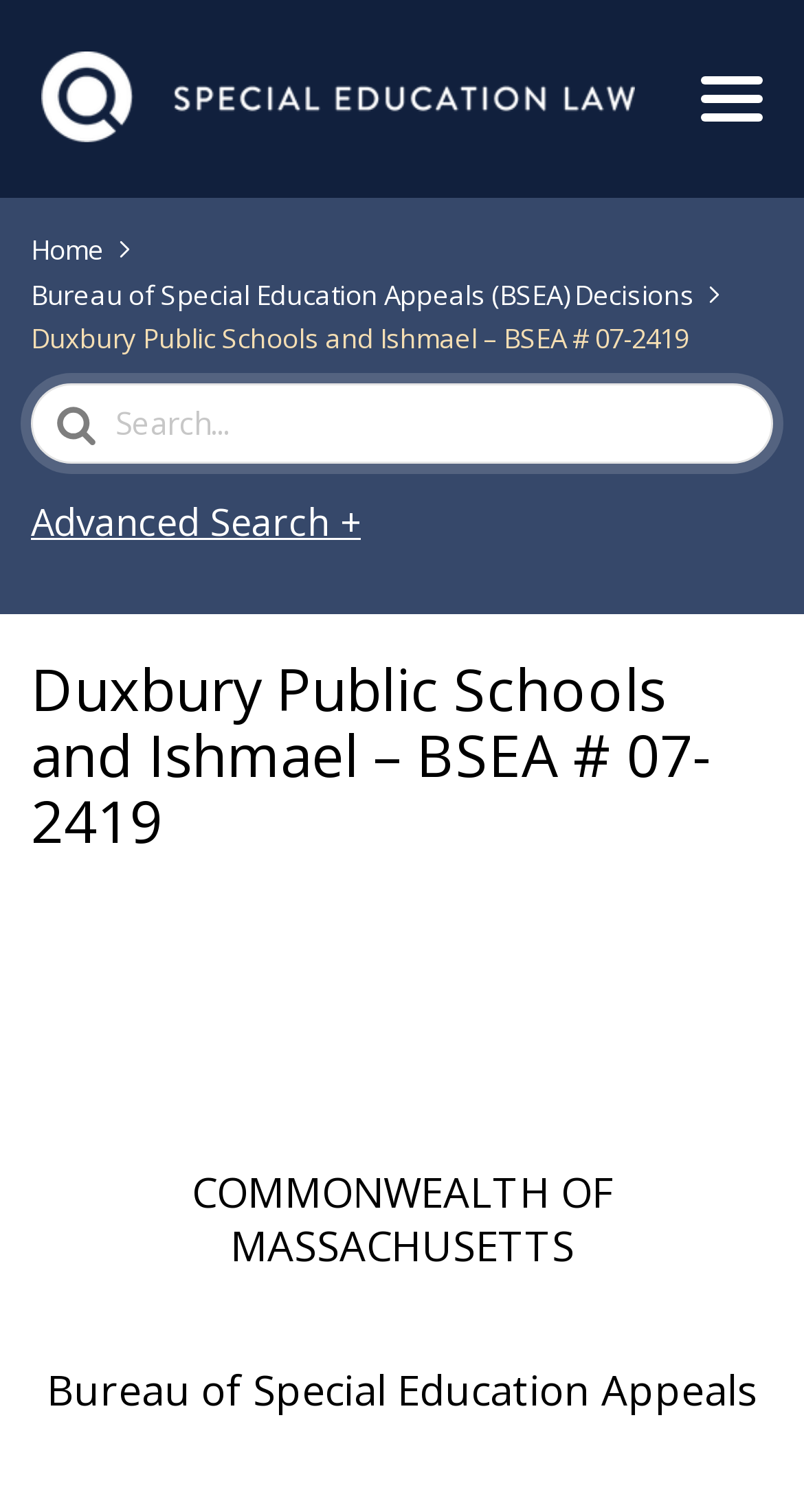Answer the question with a brief word or phrase:
What is the name of the bureau mentioned in the decision?

Bureau of Special Education Appeals